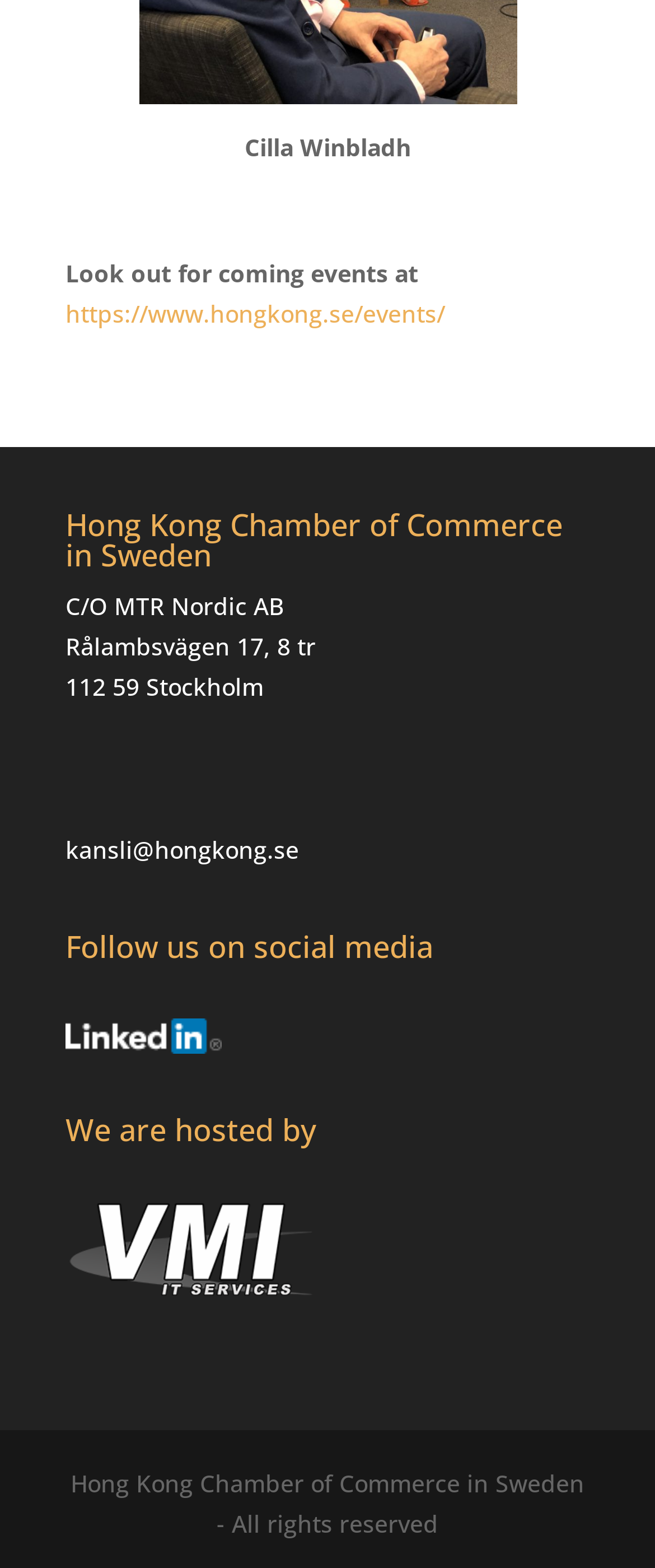Who hosts the website of Hong Kong Chamber of Commerce in Sweden?
From the image, respond using a single word or phrase.

VMI IT Services